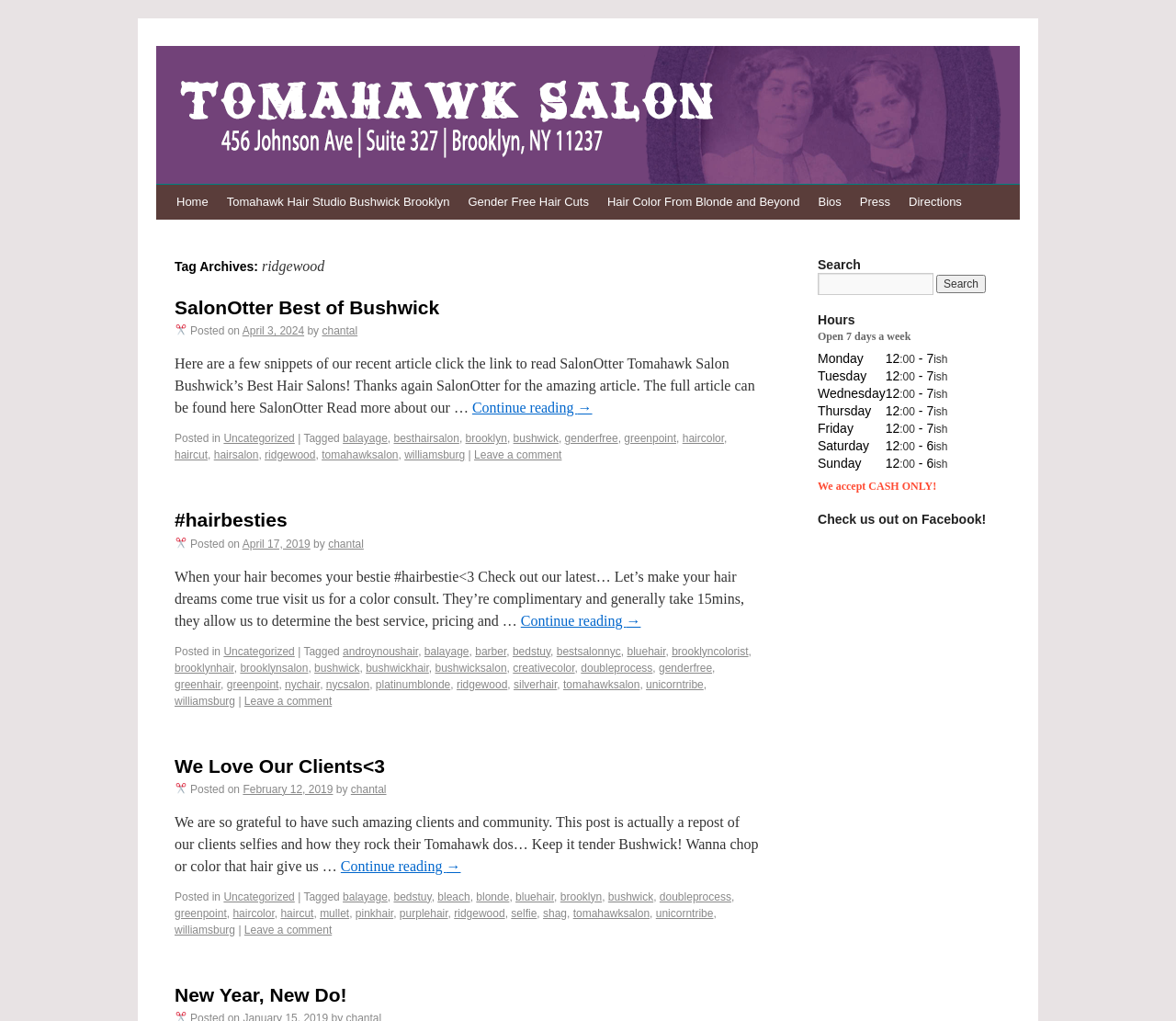Can you find the bounding box coordinates for the element to click on to achieve the instruction: "Read more about the hair salon's recent article"?

[0.401, 0.392, 0.504, 0.407]